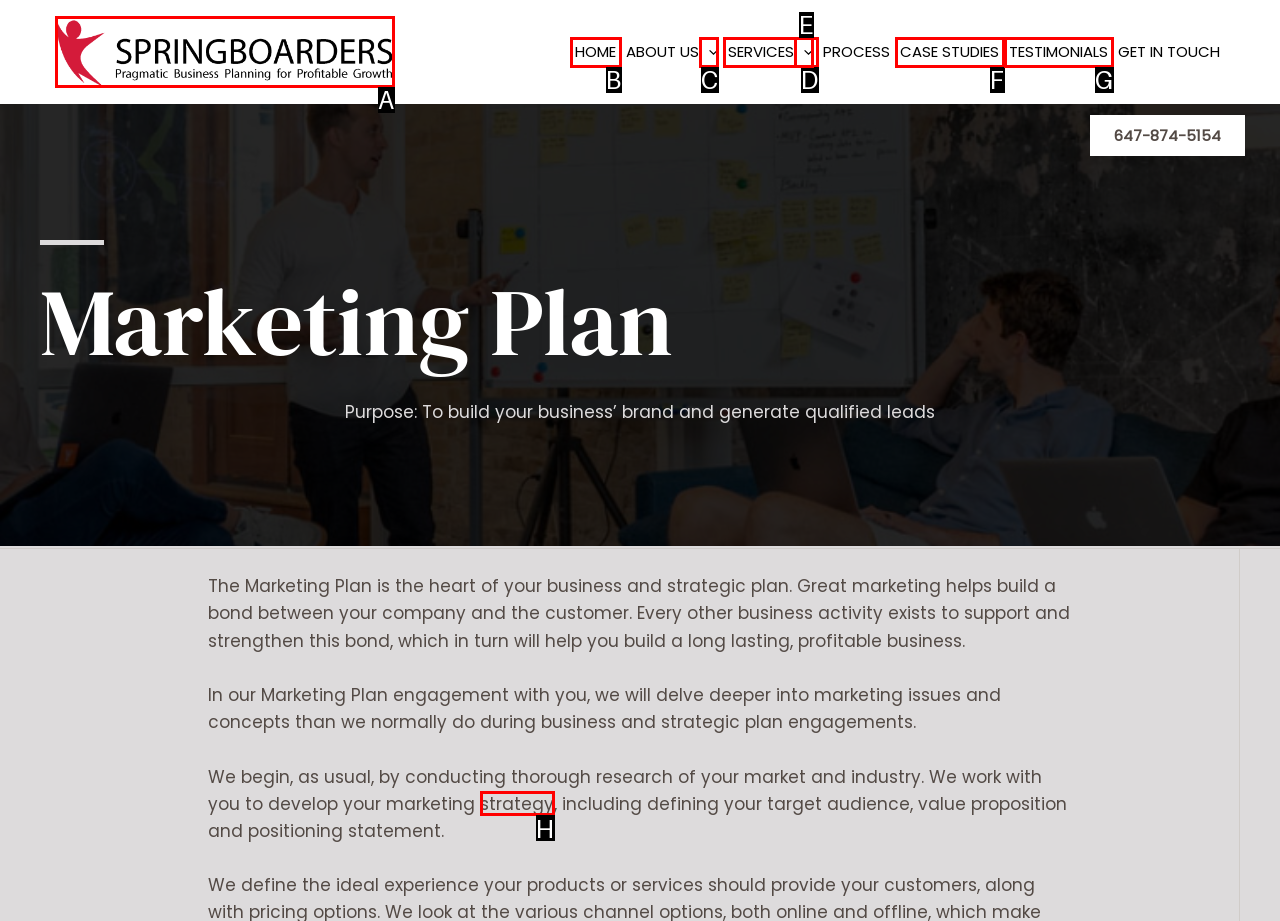Which UI element's letter should be clicked to achieve the task: Click on the Springboarders logo
Provide the letter of the correct choice directly.

A